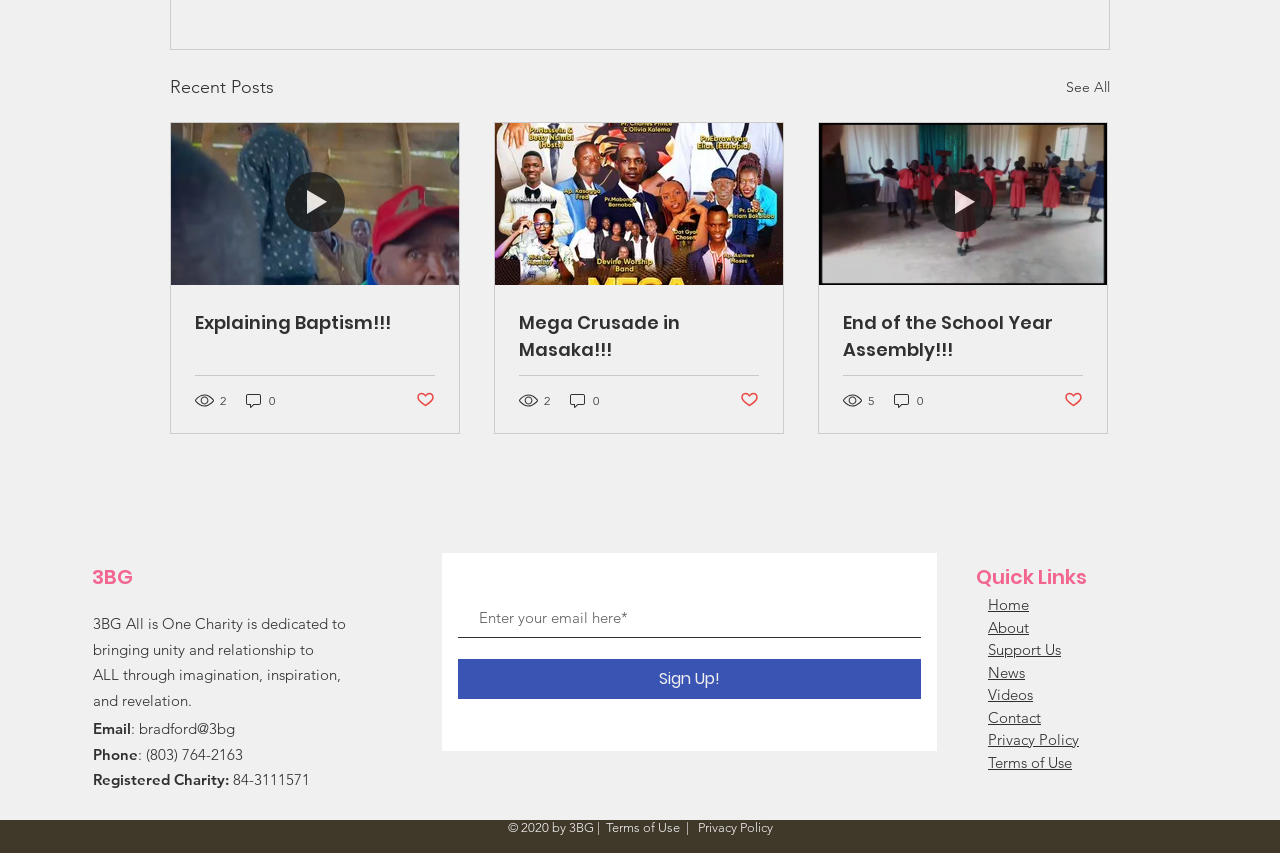Using the element description: "Mega Crusade in Masaka!!!", determine the bounding box coordinates for the specified UI element. The coordinates should be four float numbers between 0 and 1, [left, top, right, bottom].

[0.405, 0.362, 0.593, 0.426]